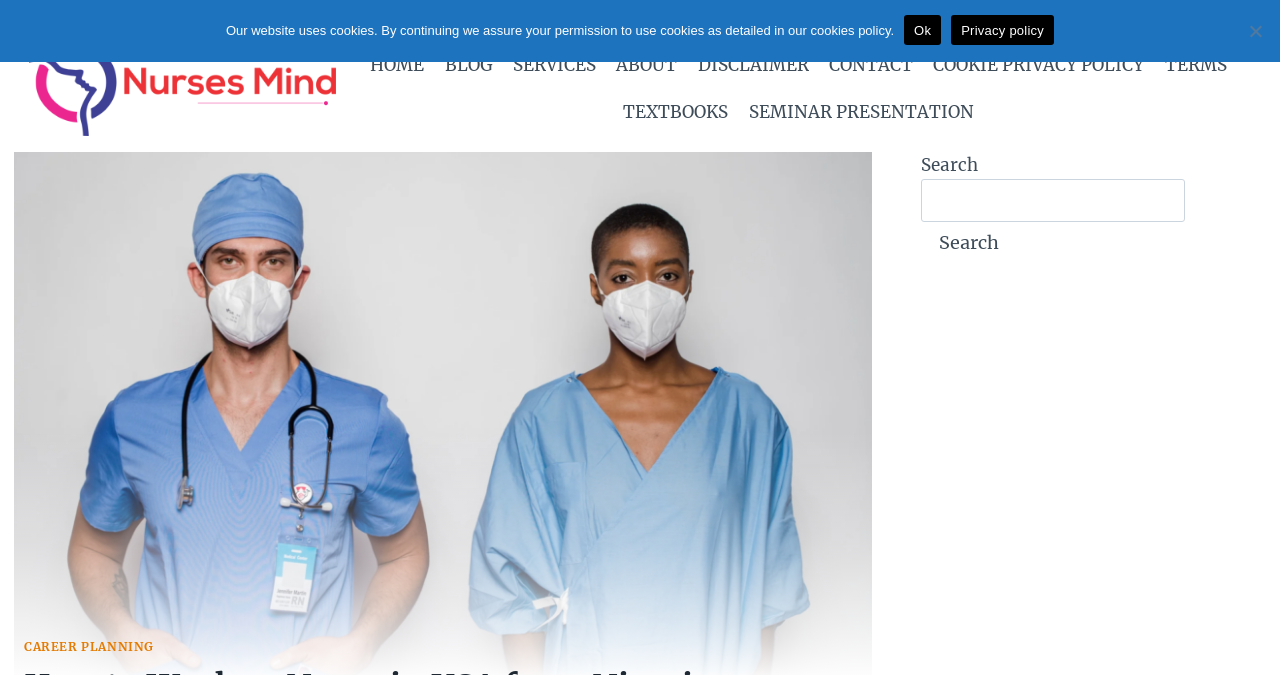Please specify the bounding box coordinates of the clickable section necessary to execute the following command: "Read about Growth Factors of Endocrine Resistant Breast Cancer Cells".

None